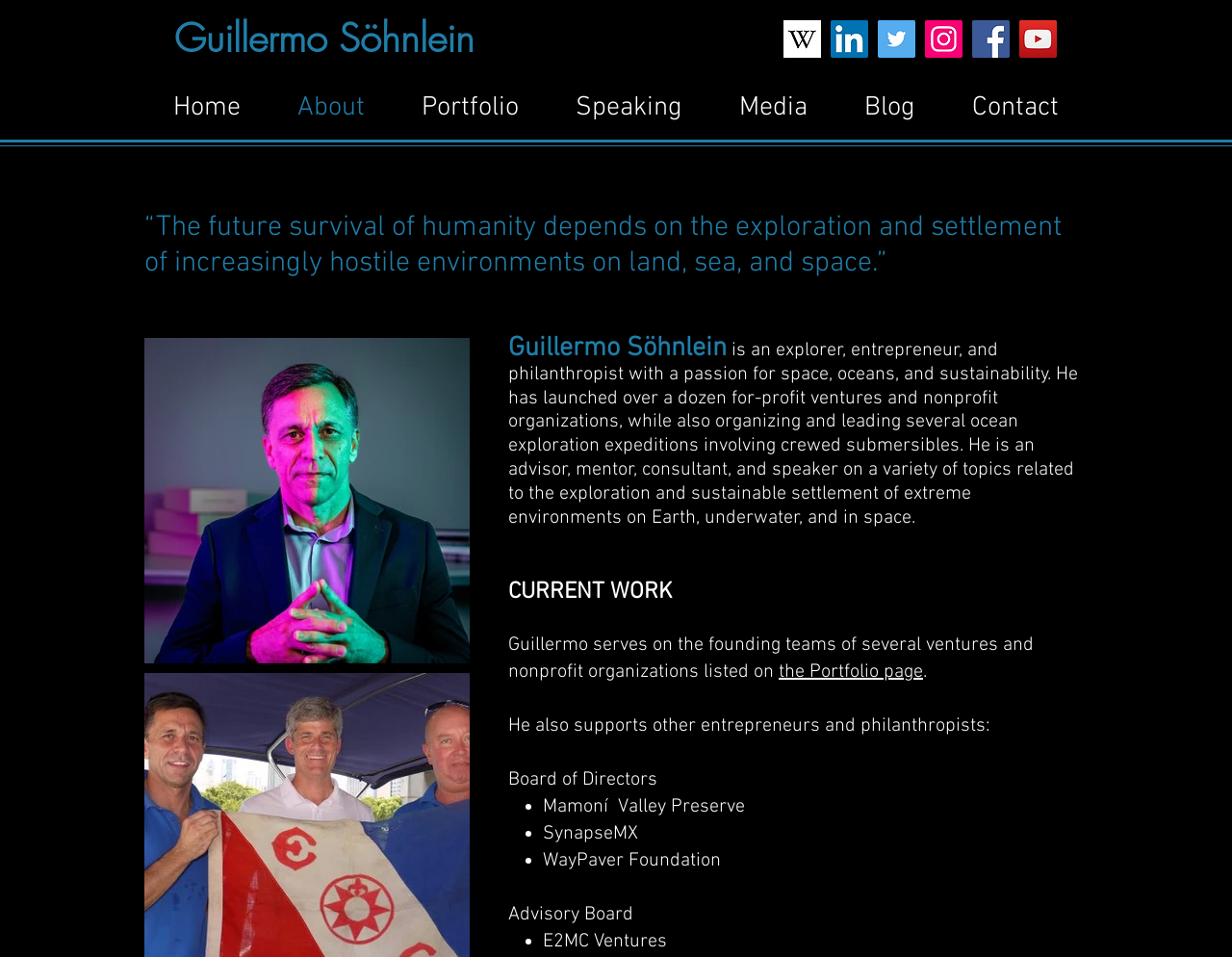Locate the bounding box coordinates of the area you need to click to fulfill this instruction: 'Click on the LinkedIn link'. The coordinates must be in the form of four float numbers ranging from 0 to 1: [left, top, right, bottom].

[0.674, 0.021, 0.705, 0.06]